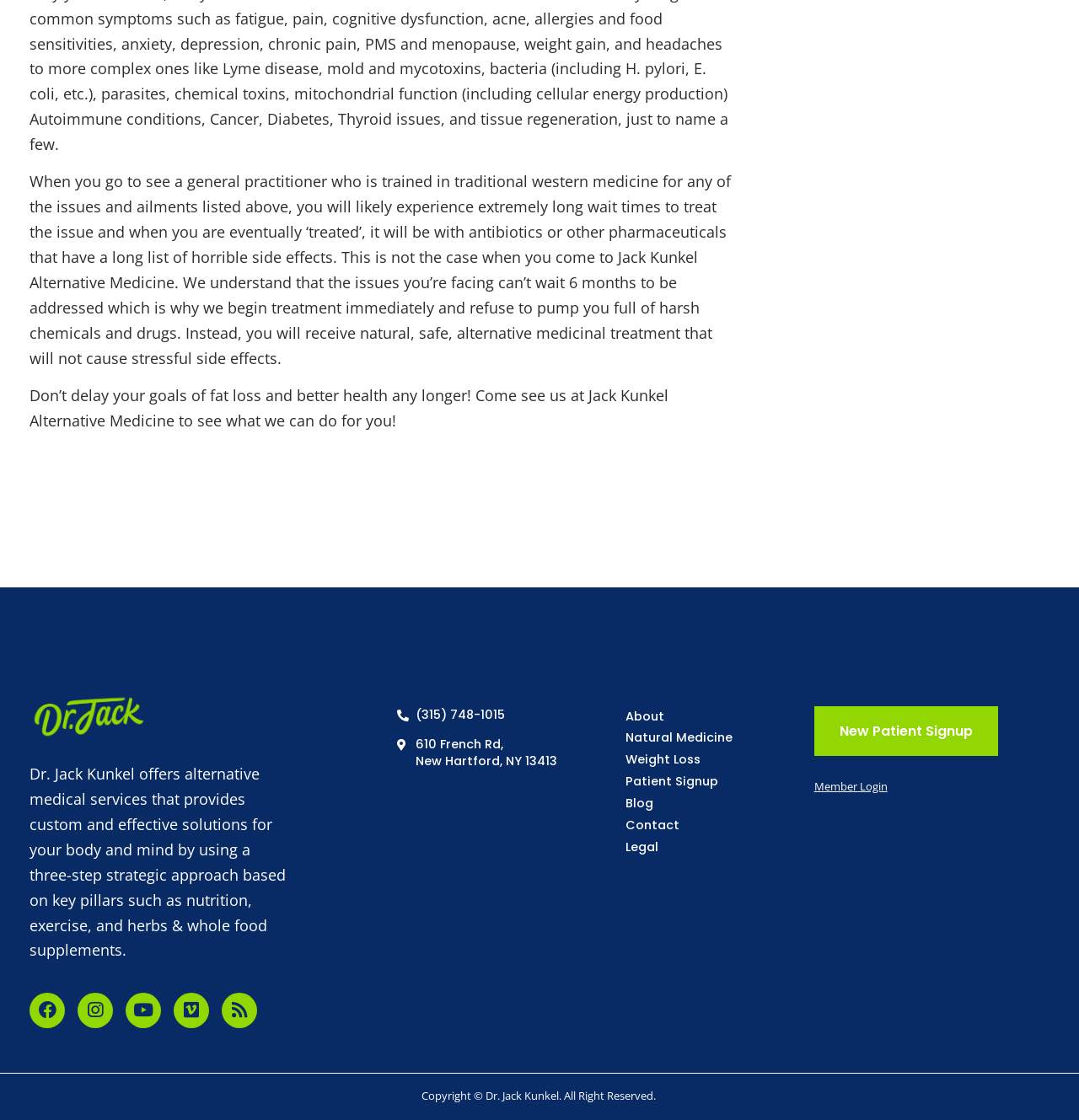Can you show the bounding box coordinates of the region to click on to complete the task described in the instruction: "Click the Facebook link"?

[0.027, 0.886, 0.06, 0.918]